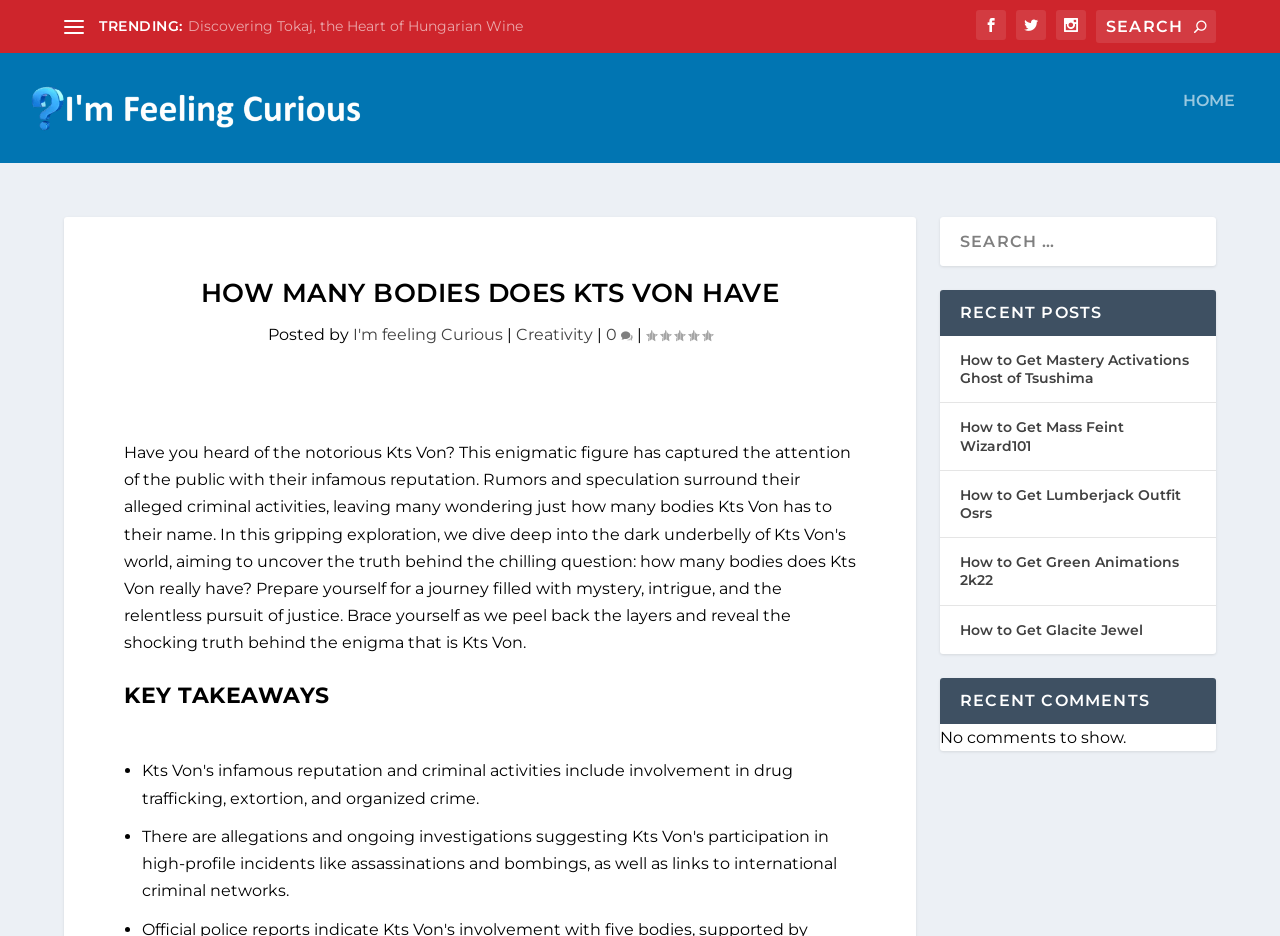Identify the bounding box coordinates for the region of the element that should be clicked to carry out the instruction: "Visit the homepage". The bounding box coordinates should be four float numbers between 0 and 1, i.e., [left, top, right, bottom].

[0.924, 0.114, 0.965, 0.189]